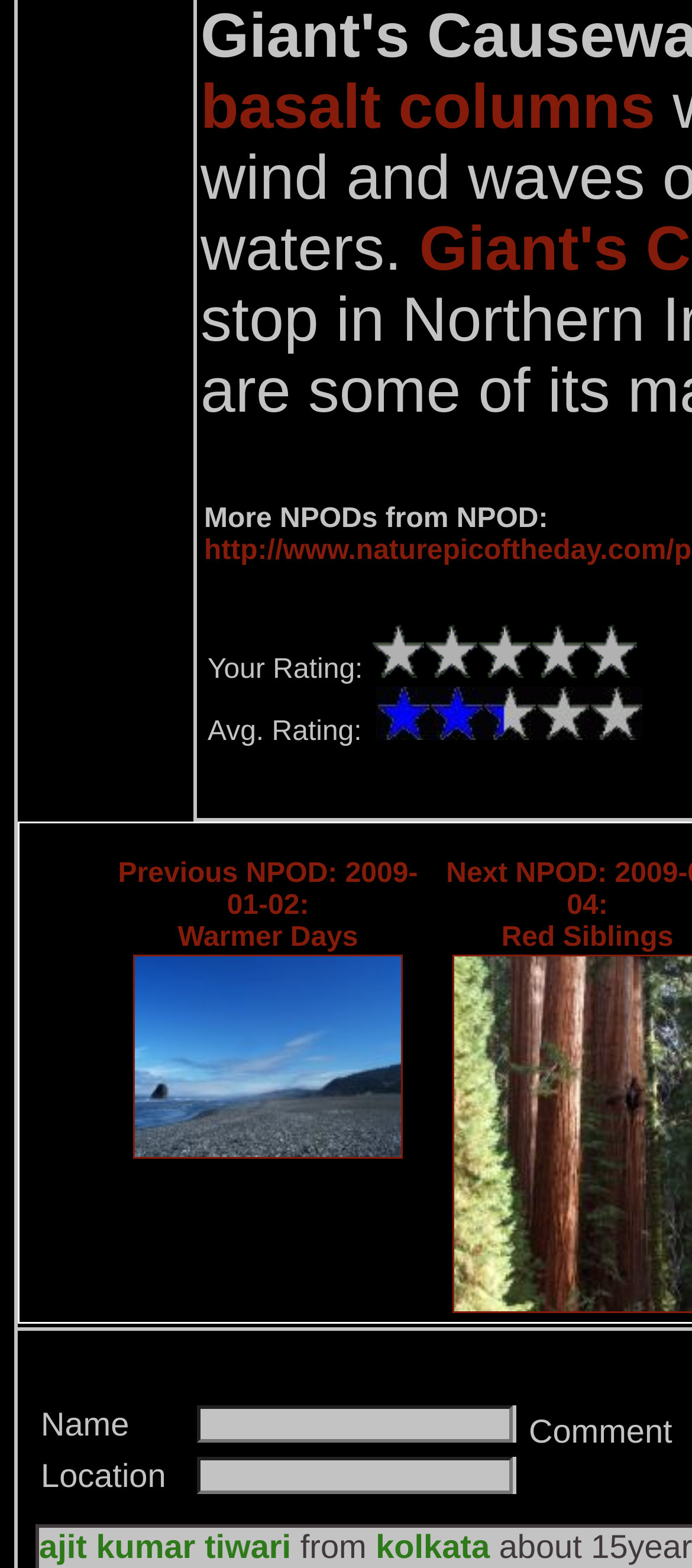Provide a single word or phrase answer to the question: 
What is the average rating of this NPOD?

2.42